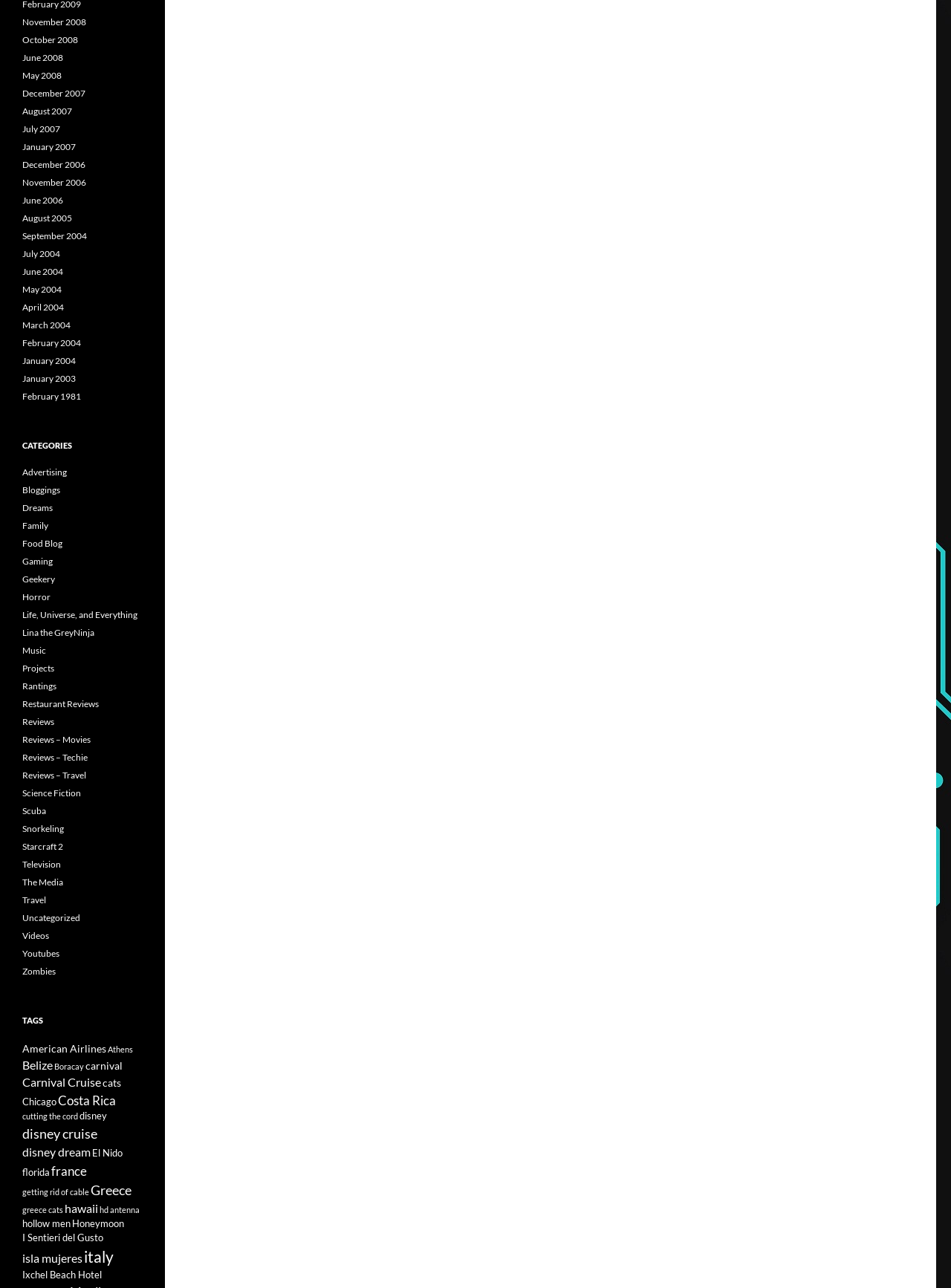Locate the bounding box coordinates of the region to be clicked to comply with the following instruction: "Click on the 'Effective networking' link". The coordinates must be four float numbers between 0 and 1, in the form [left, top, right, bottom].

None